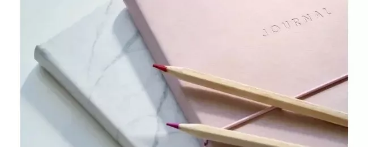What is the color of the tips of the wooden pencils?
Please provide a single word or phrase as the answer based on the screenshot.

Vibrant red